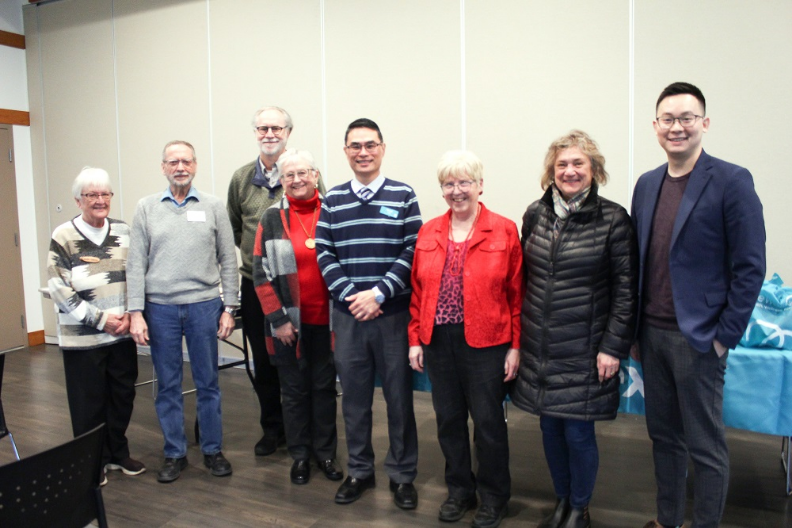What is the tone of the interior backdrop?
Look at the image and respond to the question as thoroughly as possible.

The backdrop of the image features a neutral-toned, softly lit interior, which enhances the warm atmosphere of camaraderie and community engagement among the individuals in the group.